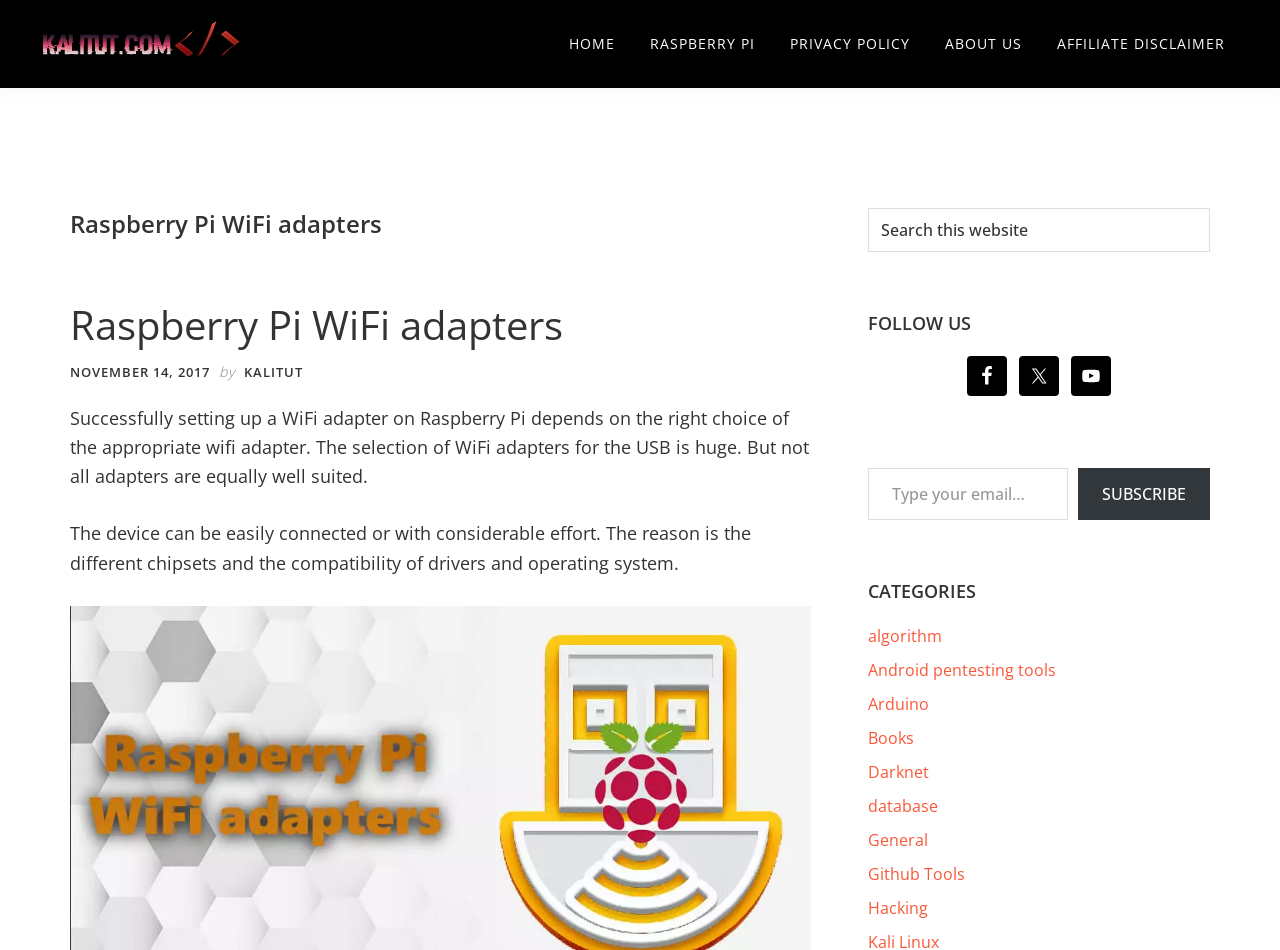Locate the bounding box coordinates of the element to click to perform the following action: 'Search for something on this website'. The coordinates should be given as four float values between 0 and 1, in the form of [left, top, right, bottom].

[0.678, 0.219, 0.945, 0.265]